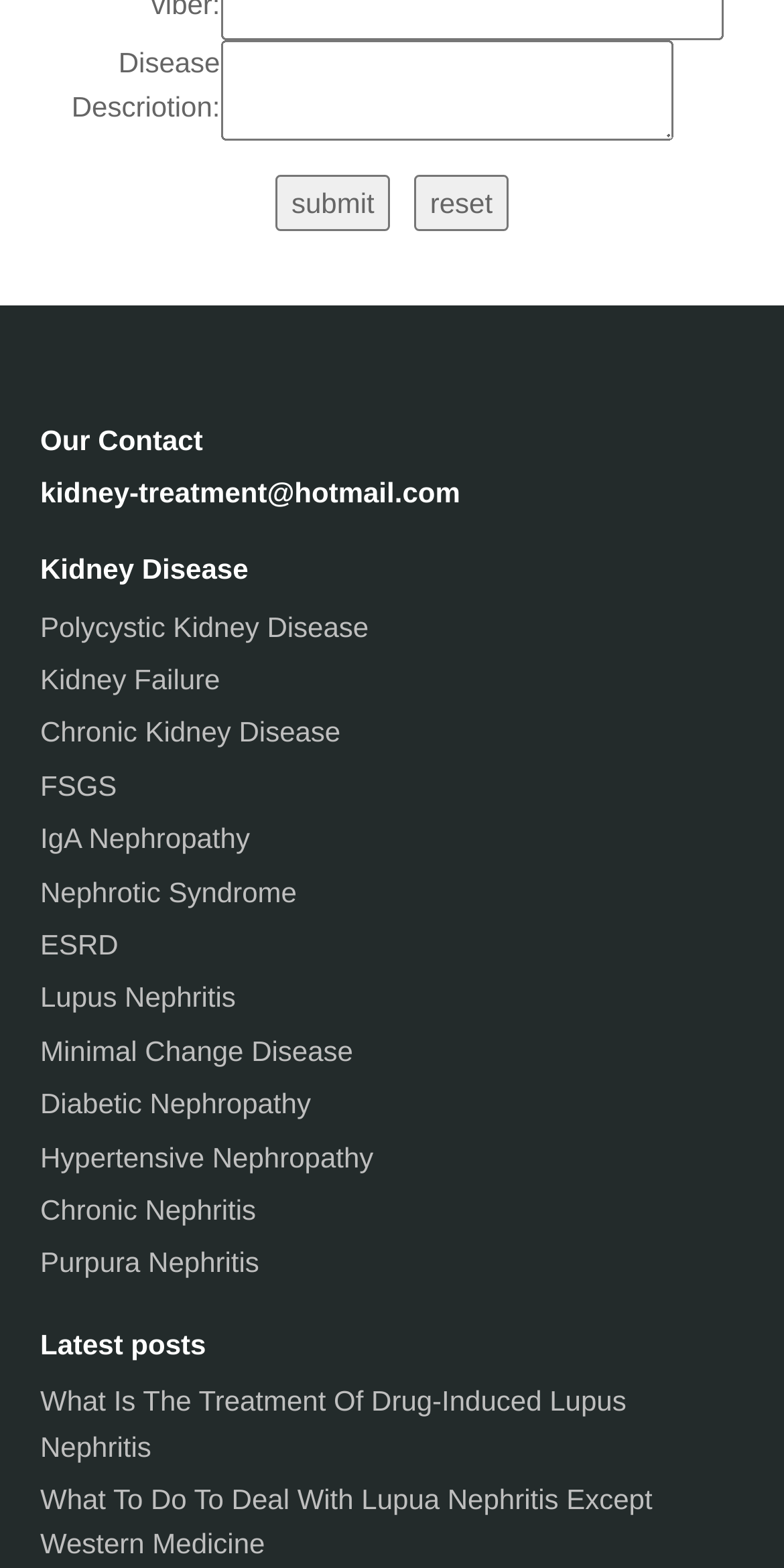Provide the bounding box coordinates of the HTML element this sentence describes: "ESRD". The bounding box coordinates consist of four float numbers between 0 and 1, i.e., [left, top, right, bottom].

[0.051, 0.592, 0.151, 0.613]